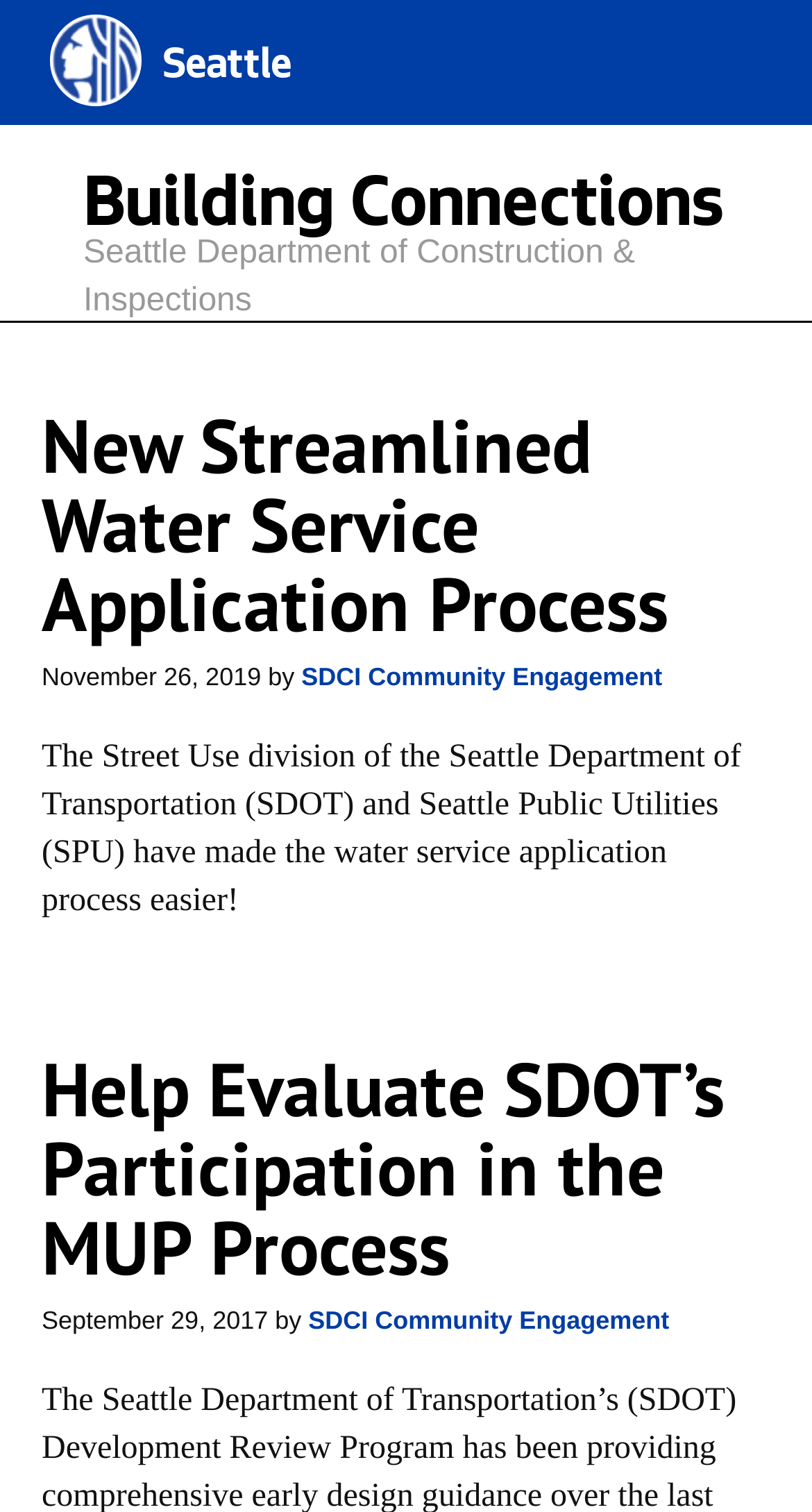What organization is mentioned in the second article?
Using the image as a reference, deliver a detailed and thorough answer to the question.

The answer can be found by looking at the link element associated with the text 'by' in the second article, which suggests that the article is written by SDCI Community Engagement.